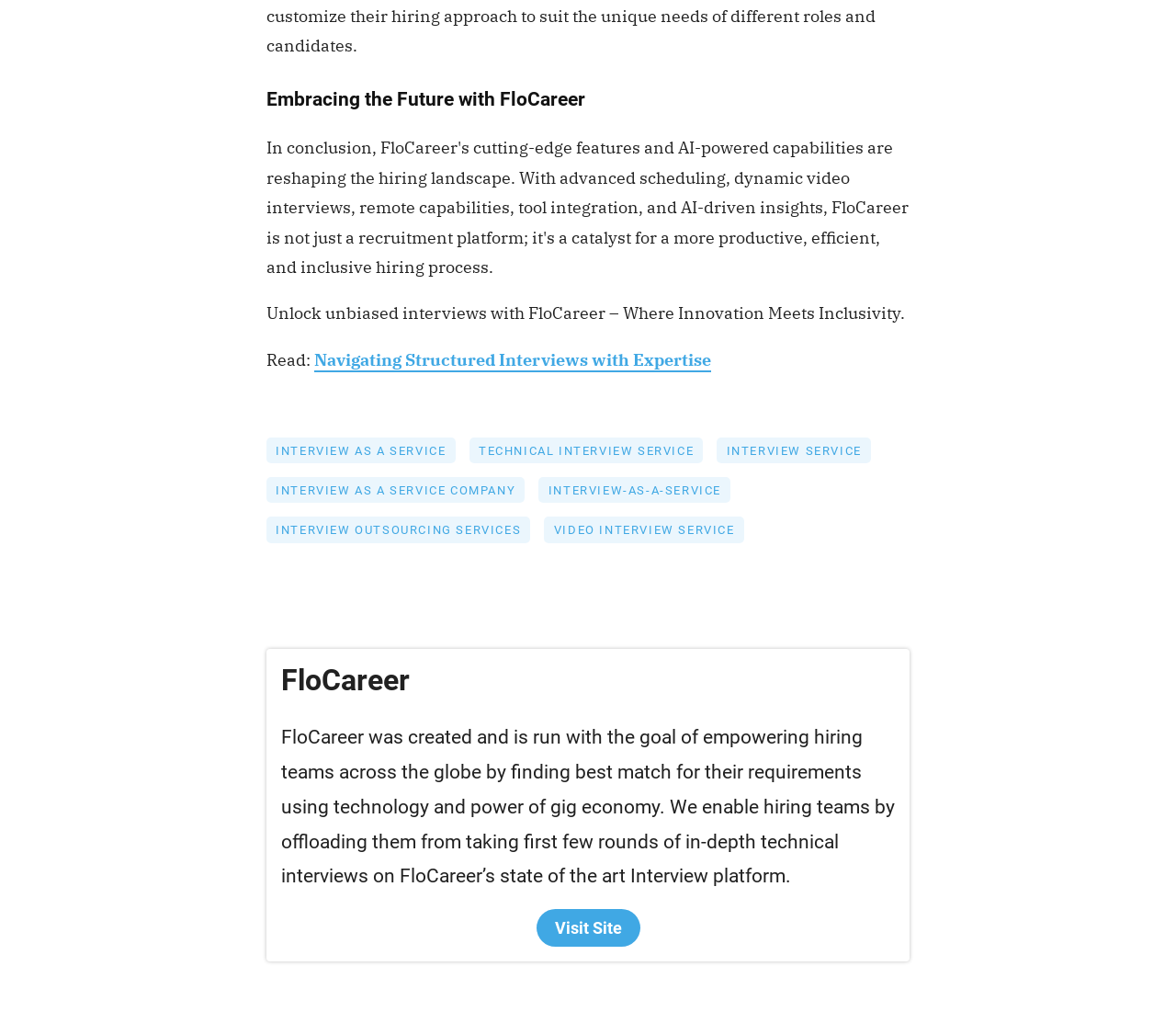Find and indicate the bounding box coordinates of the region you should select to follow the given instruction: "Visit FloCareer website".

[0.456, 0.889, 0.544, 0.926]